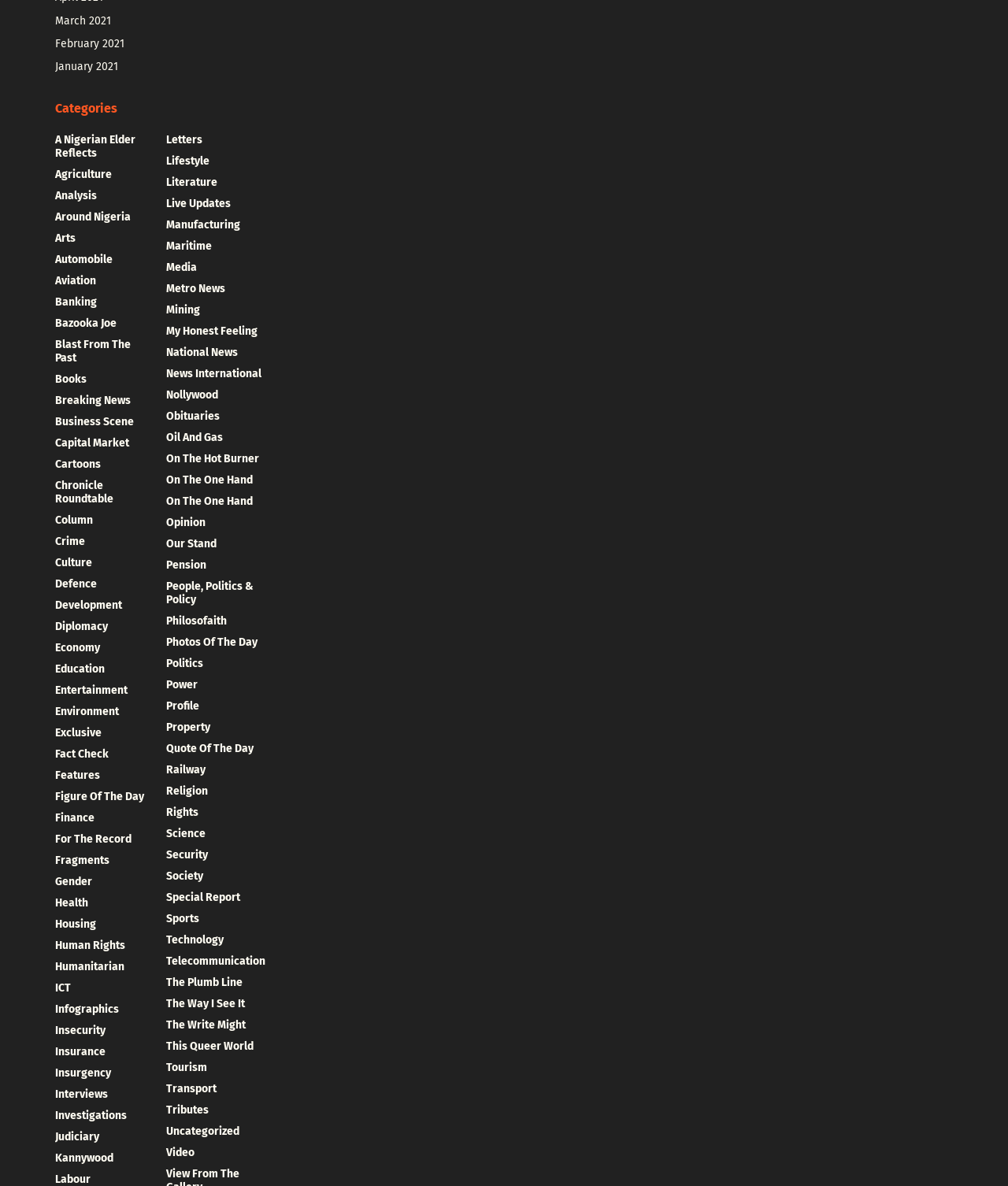What is the category below 'Around Nigeria'? From the image, respond with a single word or brief phrase.

Arts